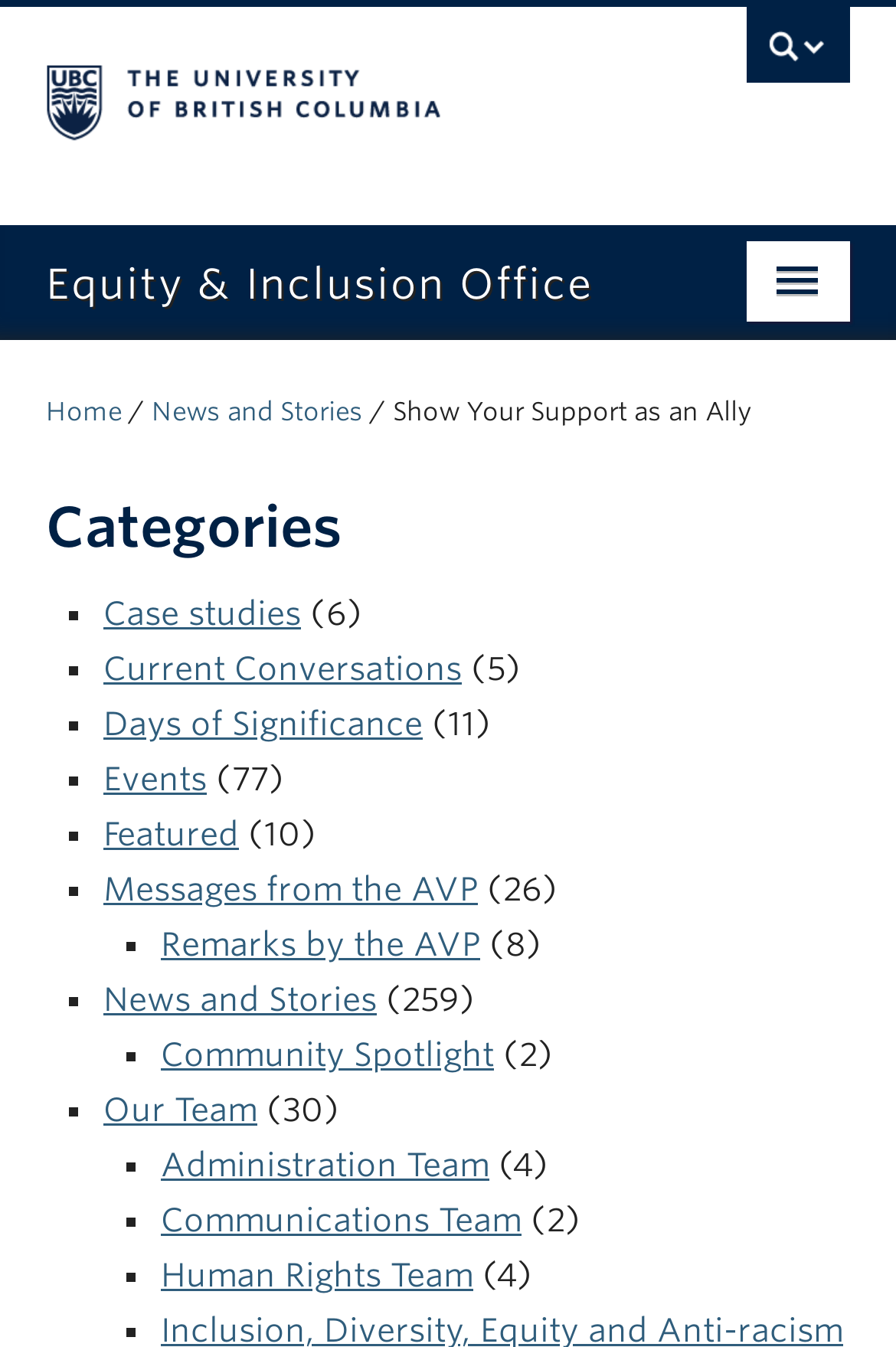Kindly determine the bounding box coordinates for the area that needs to be clicked to execute this instruction: "Go to English version".

None